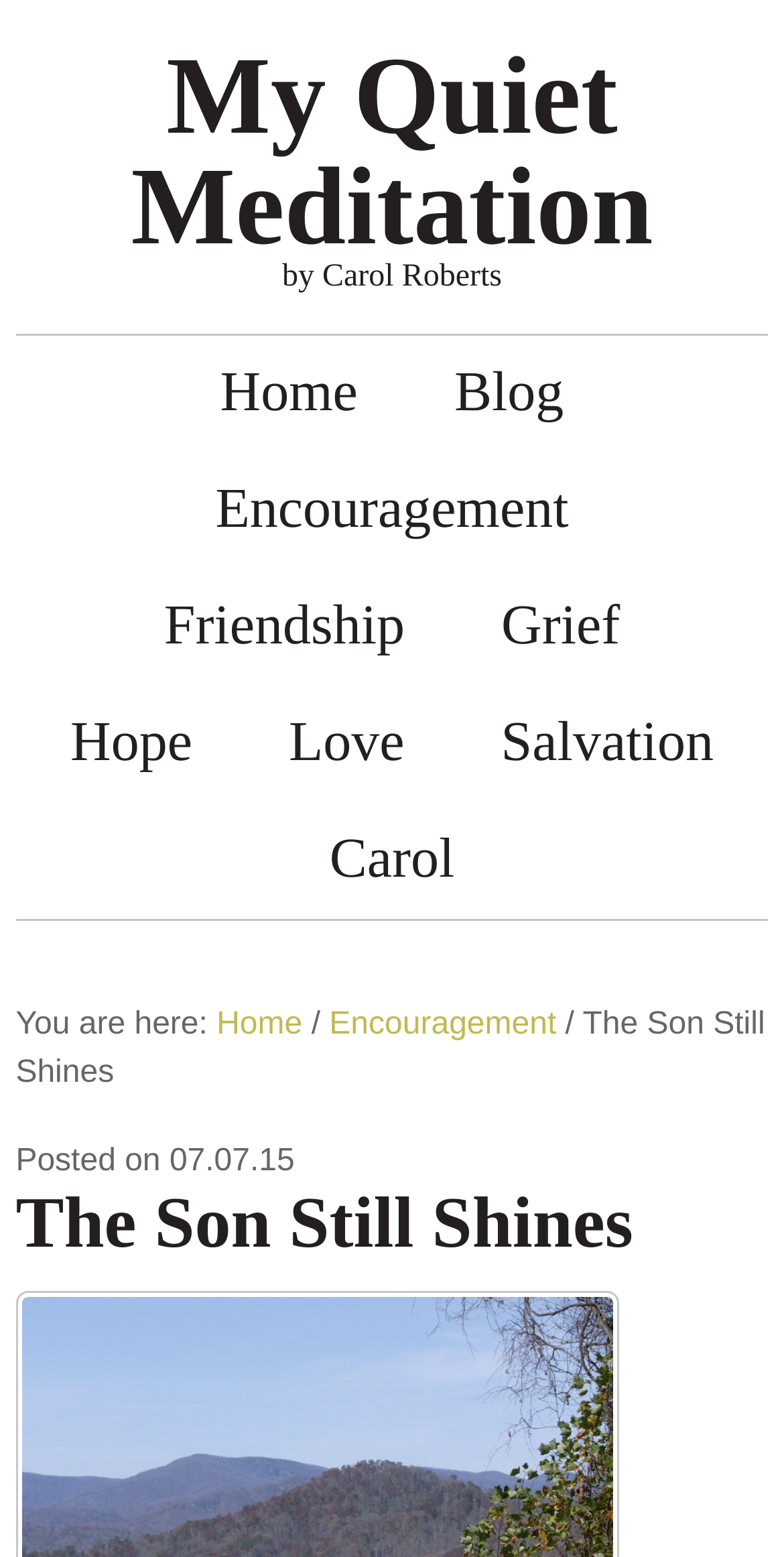Can you specify the bounding box coordinates for the region that should be clicked to fulfill this instruction: "read the blog".

[0.518, 0.216, 0.781, 0.291]